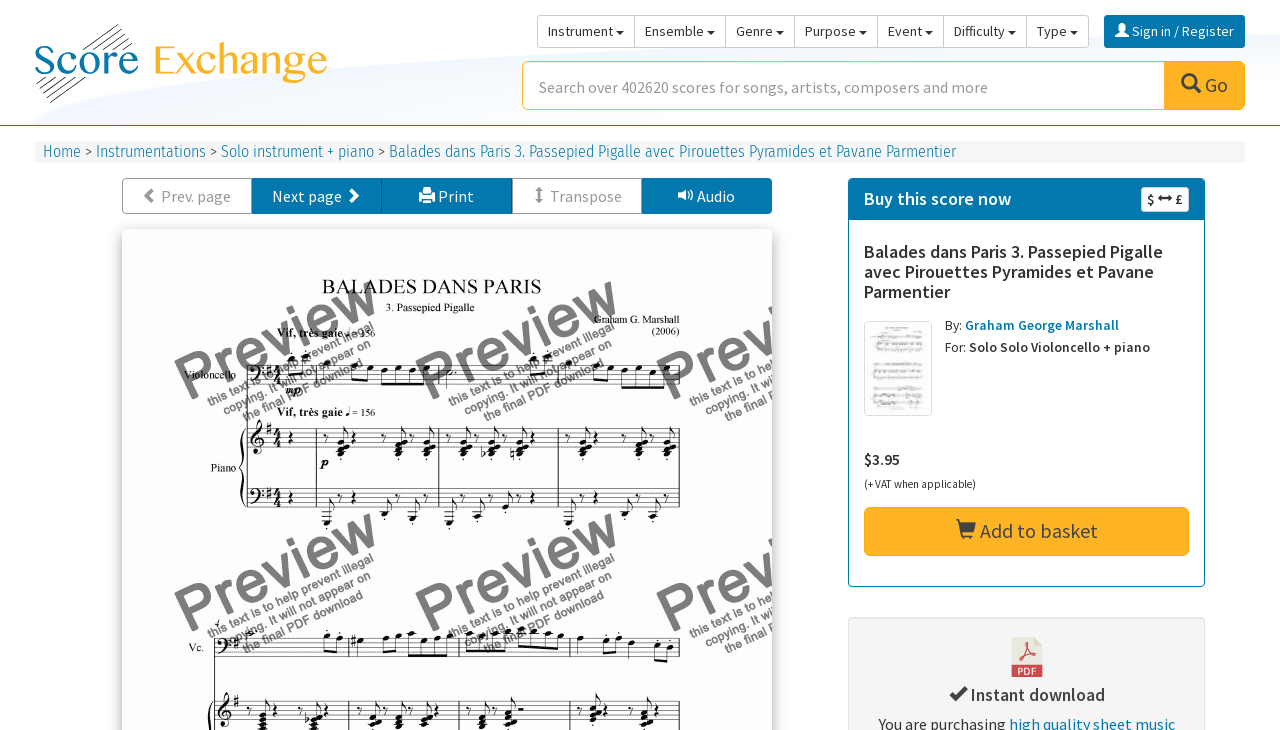Using the provided description Go, find the bounding box coordinates for the UI element. Provide the coordinates in (top-left x, top-left y, bottom-right x, bottom-right y) format, ensuring all values are between 0 and 1.

[0.909, 0.084, 0.973, 0.15]